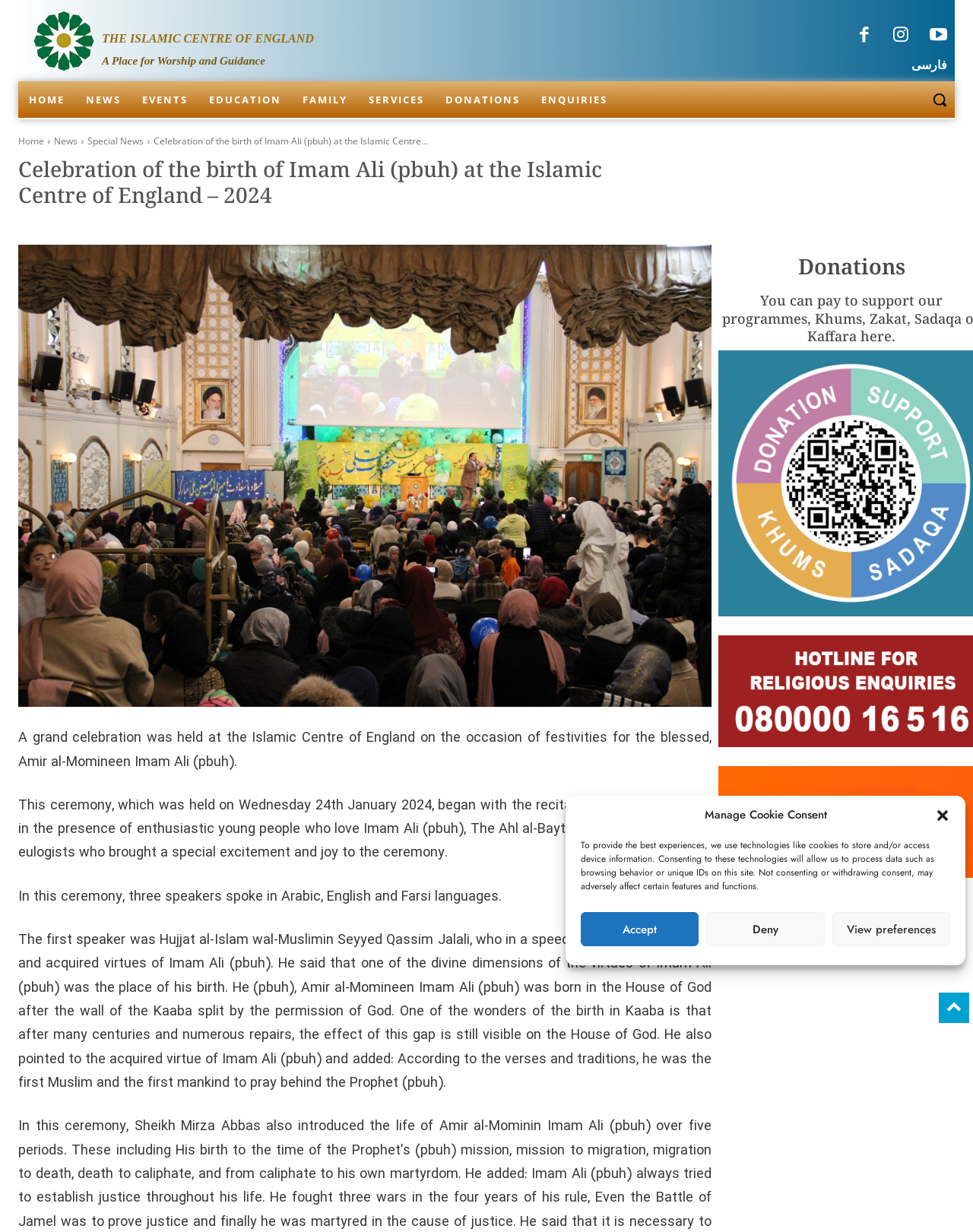Please extract the webpage's main title and generate its text content.

Celebration of the birth of Imam Ali (pbuh) at the Islamic Centre of England – 2024